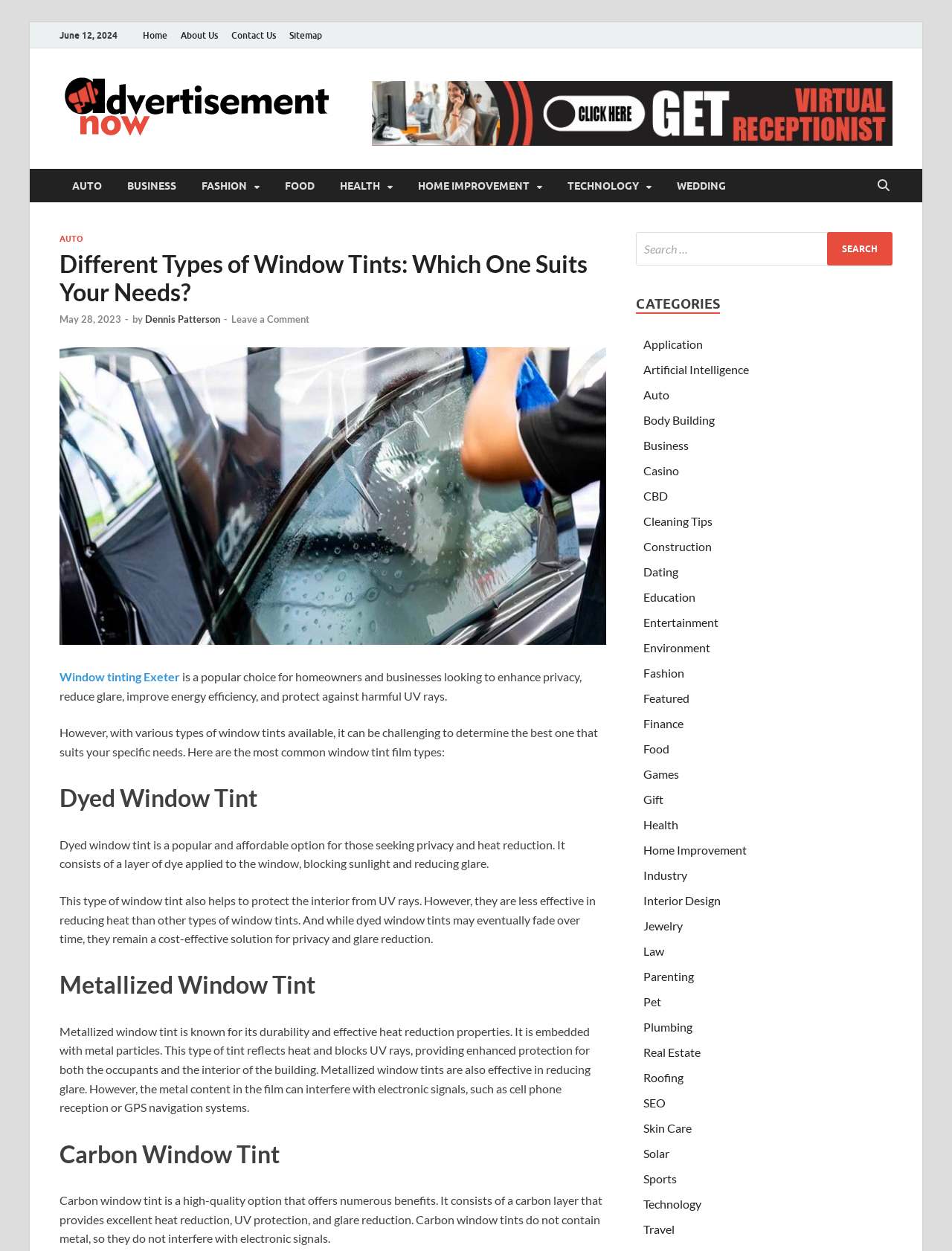Highlight the bounding box coordinates of the region I should click on to meet the following instruction: "Search for something".

[0.668, 0.185, 0.938, 0.212]